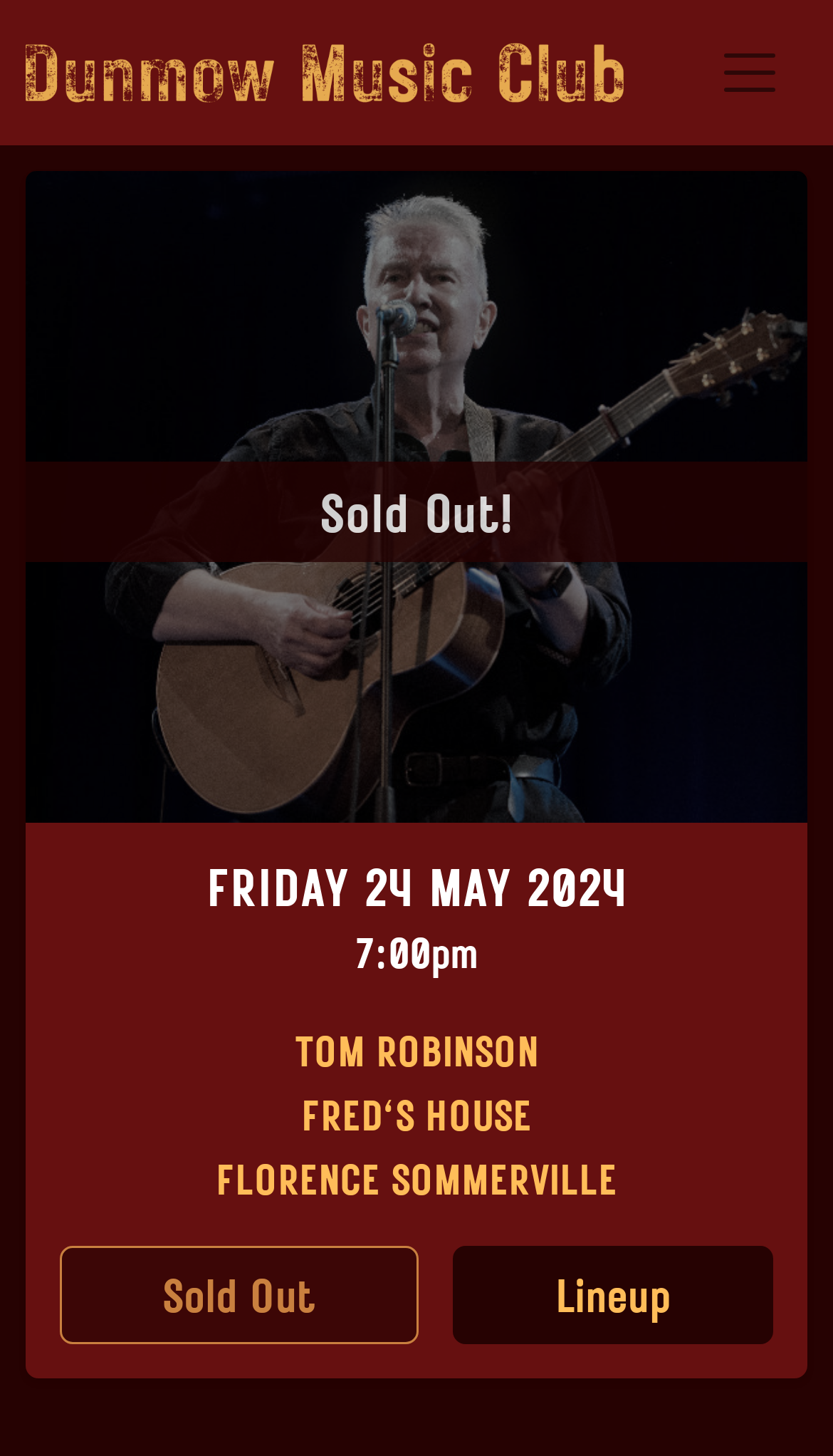Locate the bounding box coordinates of the UI element described by: "Lineup". Provide the coordinates as four float numbers between 0 and 1, formatted as [left, top, right, bottom].

[0.544, 0.855, 0.928, 0.923]